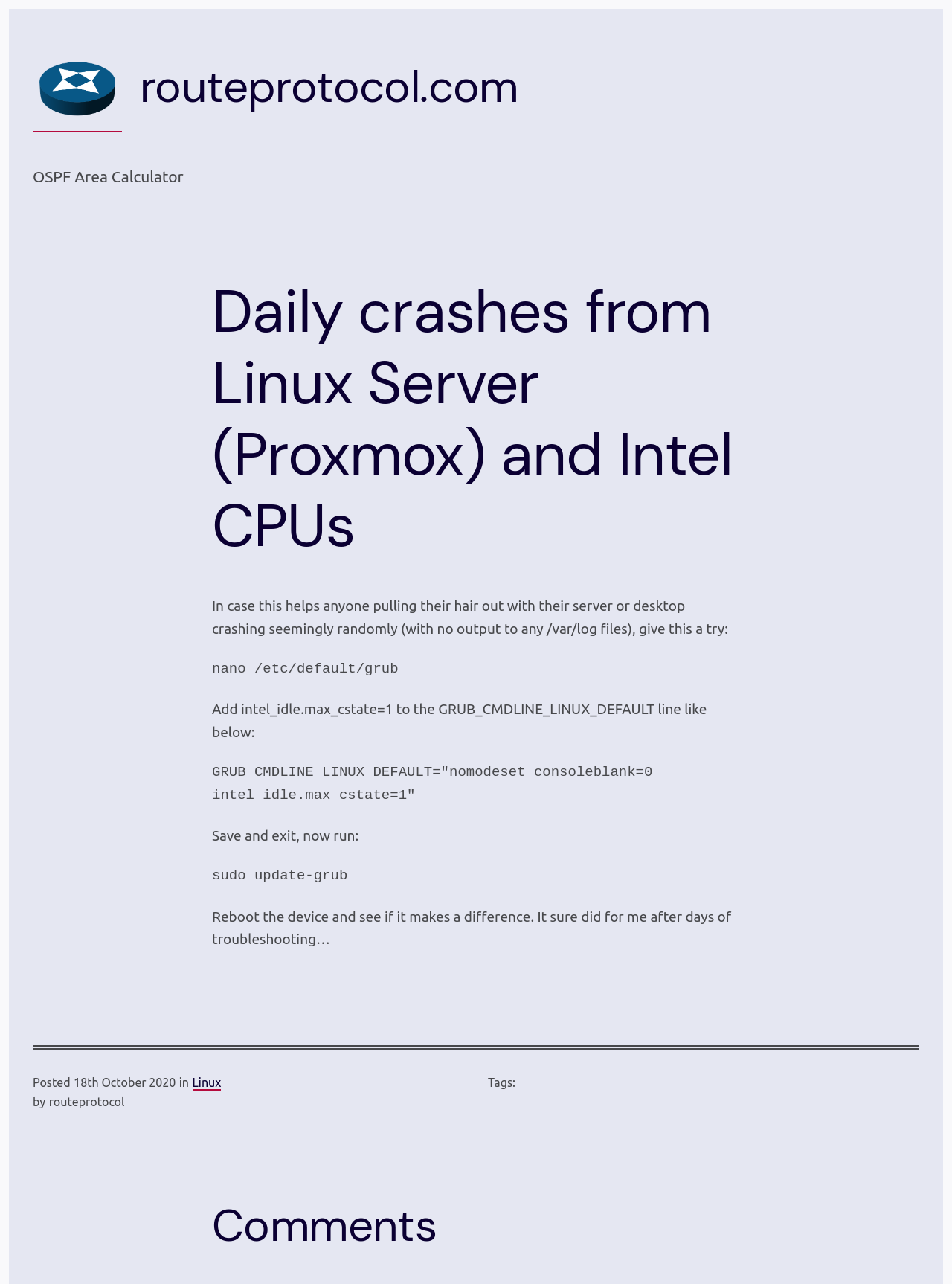Provide the bounding box coordinates of the HTML element this sentence describes: "Linux". The bounding box coordinates consist of four float numbers between 0 and 1, i.e., [left, top, right, bottom].

[0.202, 0.838, 0.232, 0.85]